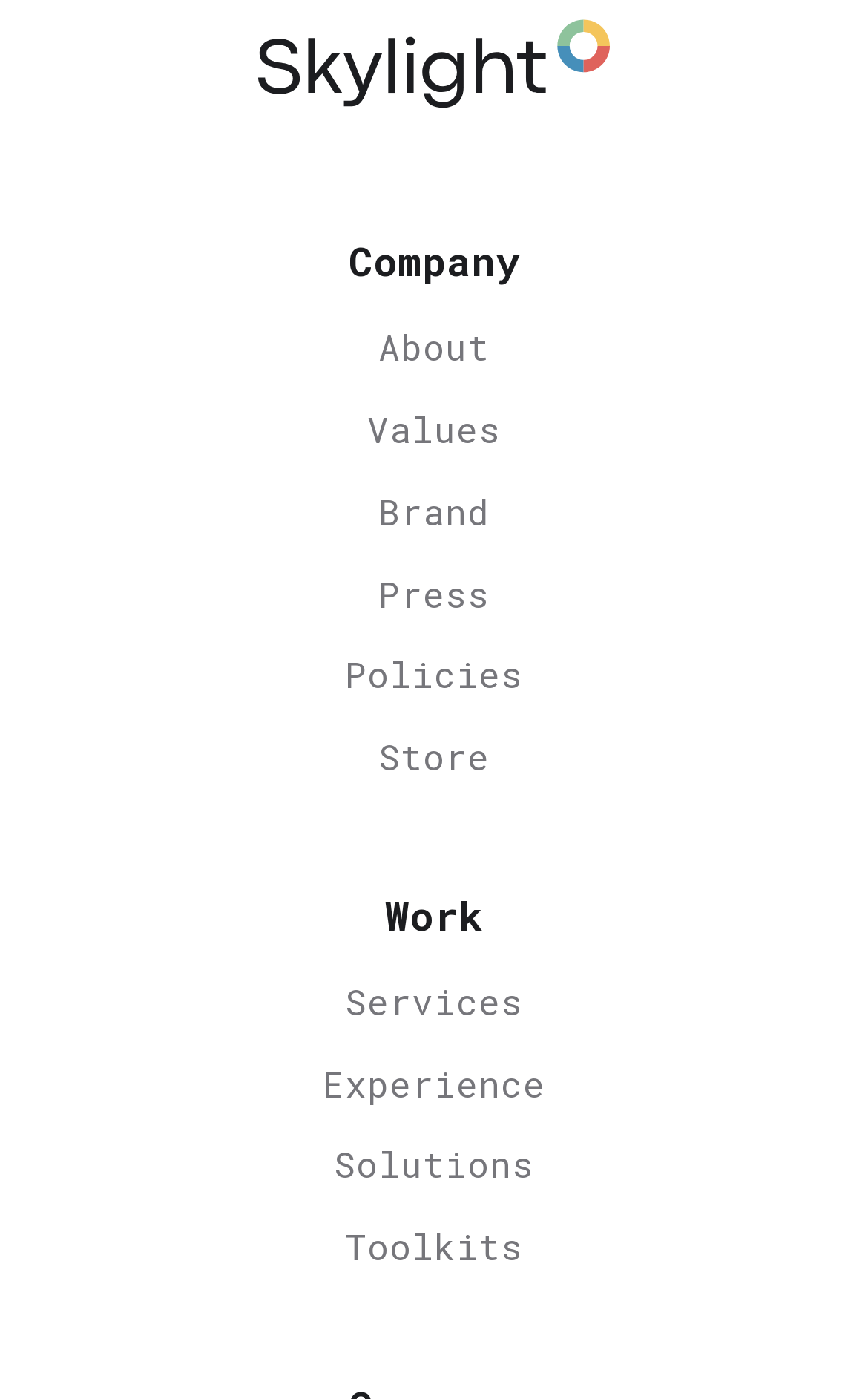Please provide the bounding box coordinates for the element that needs to be clicked to perform the instruction: "view company information". The coordinates must consist of four float numbers between 0 and 1, formatted as [left, top, right, bottom].

[0.041, 0.168, 0.959, 0.206]